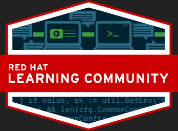Explain the scene depicted in the image, including all details.

The image features a logo for the "Red Hat Learning Community," prominently showcasing the name in bold red letters against a contrasting background. The design includes various computer-related graphics, suggesting a focus on technology and coding, which reflects the community's aim of fostering collaboration in open-source skill development. The background elements, reminiscent of coding interfaces and programming tools, underscore the educational and technical nature of the community. This logo is an emblem of a dynamic environment where individuals can enhance their knowledge and skills in Red Hat technologies.